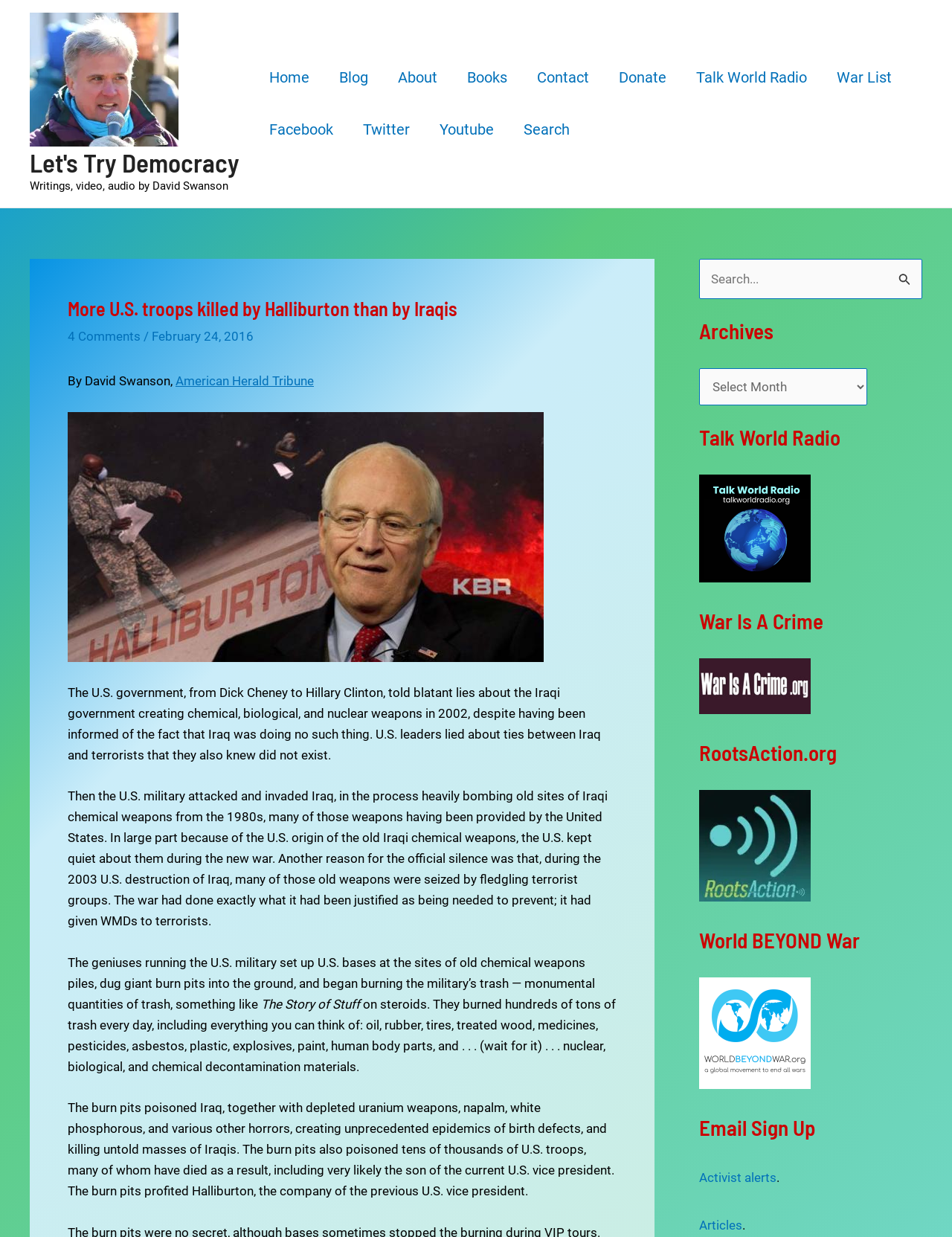Specify the bounding box coordinates of the element's area that should be clicked to execute the given instruction: "Click on the 'Home' link". The coordinates should be four float numbers between 0 and 1, i.e., [left, top, right, bottom].

[0.267, 0.042, 0.341, 0.084]